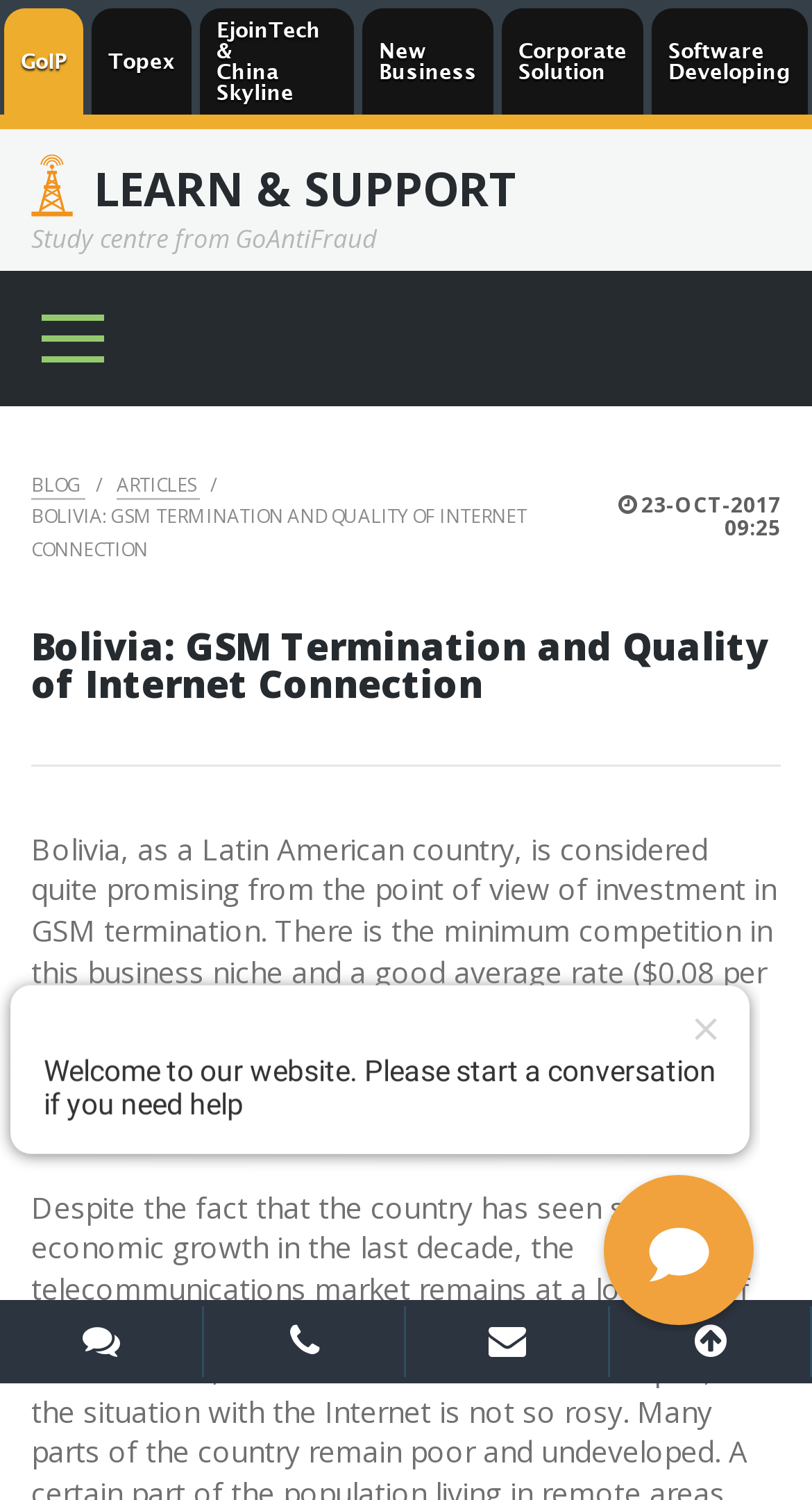Locate the bounding box coordinates of the element's region that should be clicked to carry out the following instruction: "Check Corporate Solution link". The coordinates need to be four float numbers between 0 and 1, i.e., [left, top, right, bottom].

[0.618, 0.006, 0.792, 0.076]